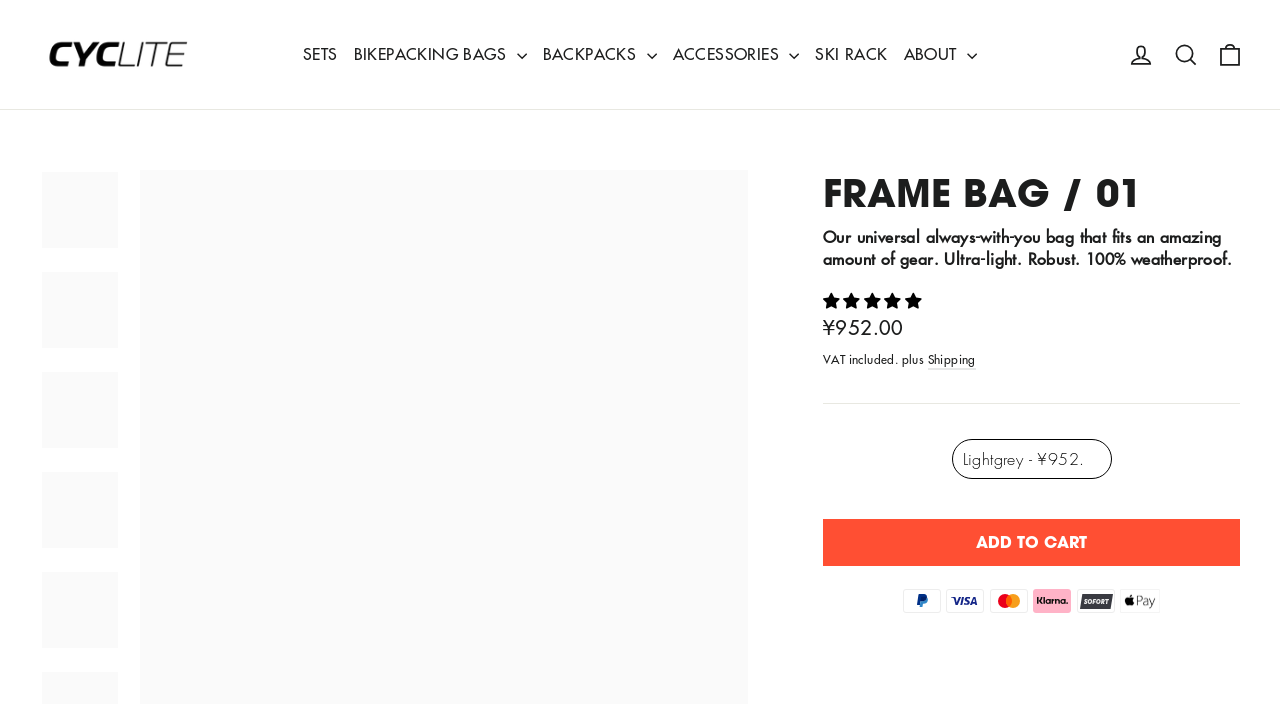Locate the bounding box coordinates of the element I should click to achieve the following instruction: "Search for products".

[0.909, 0.043, 0.943, 0.112]